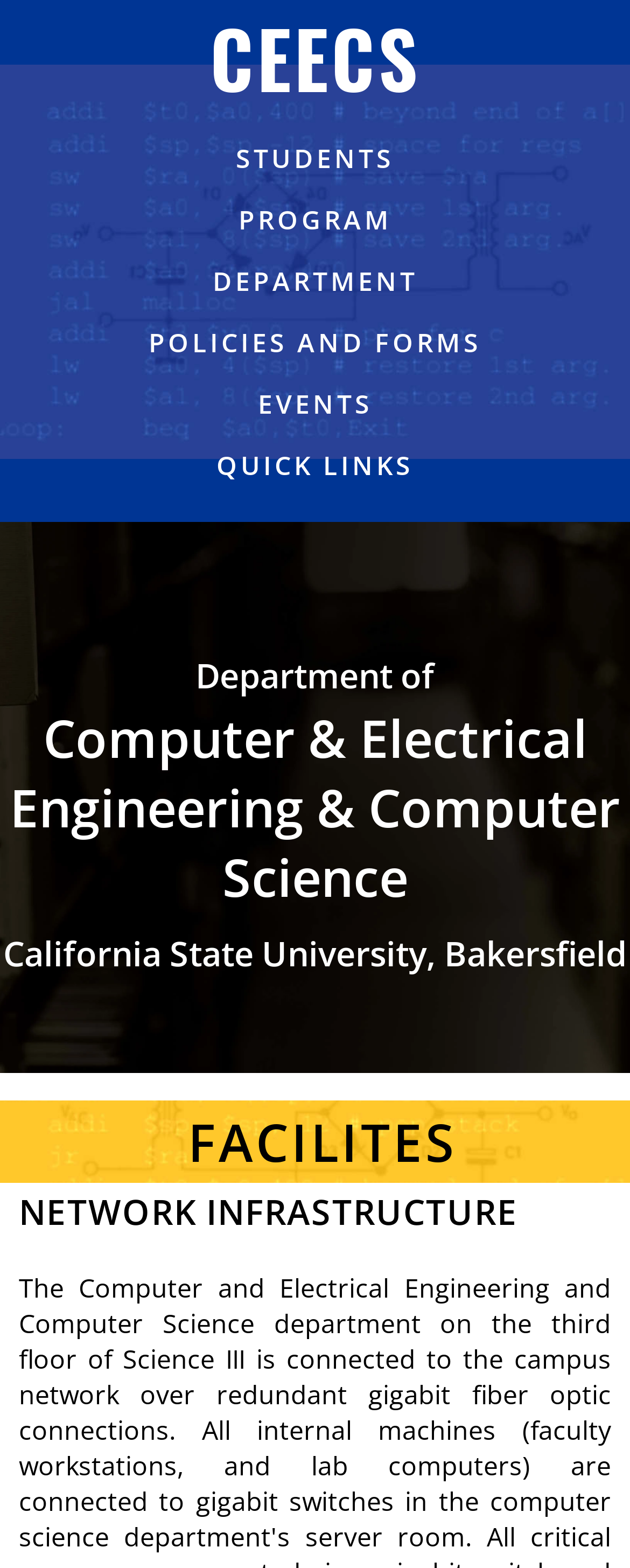Please identify the bounding box coordinates of the element I need to click to follow this instruction: "view FACILITES heading".

[0.0, 0.702, 1.0, 0.754]